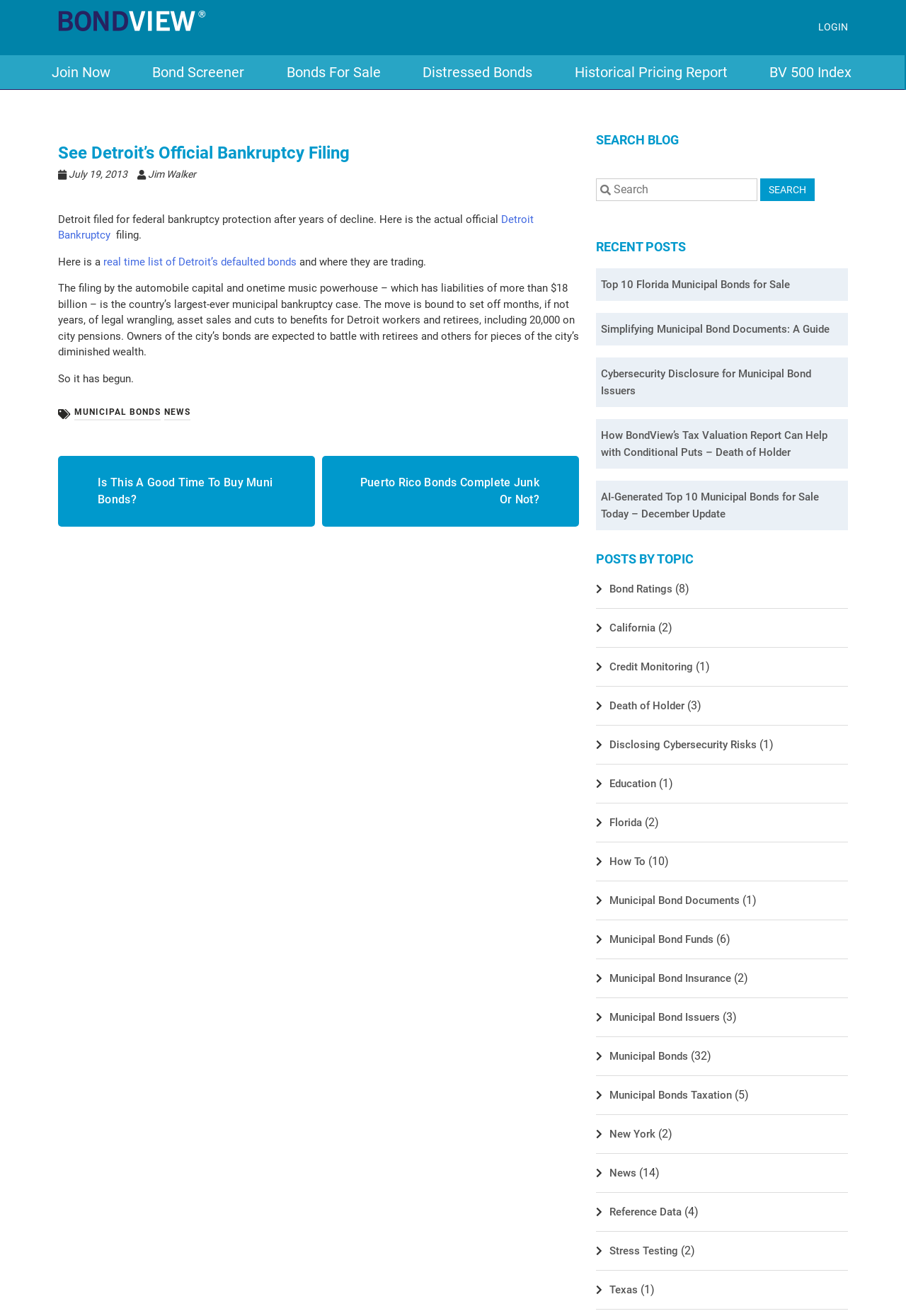Are there any recent posts listed on this webpage?
Provide an in-depth and detailed answer to the question.

I can see a section on the webpage labeled 'RECENT POSTS' that lists several links to recent articles or posts. This suggests that the webpage does list recent posts, which users can access by clicking on the links.